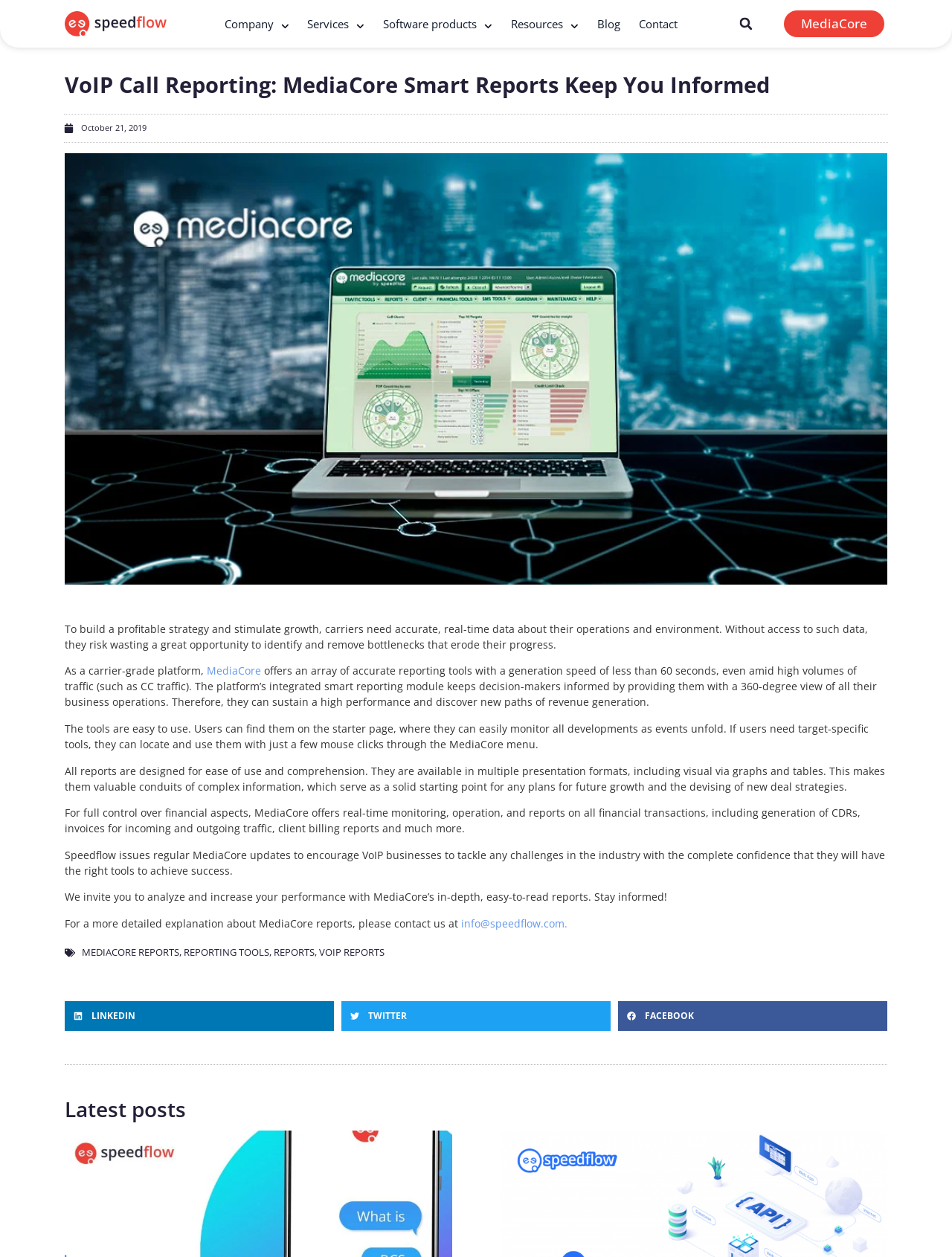Show the bounding box coordinates of the region that should be clicked to follow the instruction: "Contact Speedflow."

[0.671, 0.013, 0.711, 0.025]